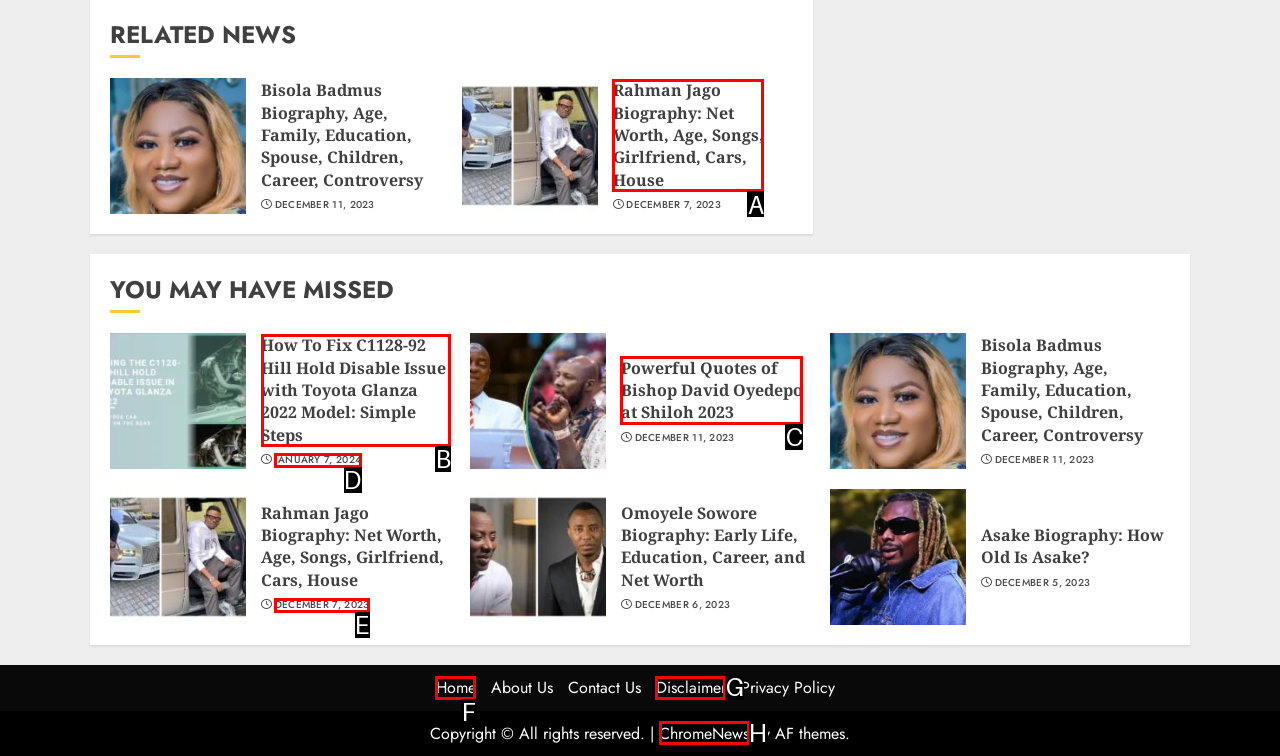Tell me the letter of the UI element I should click to accomplish the task: View Summer Camps based on the choices provided in the screenshot.

None